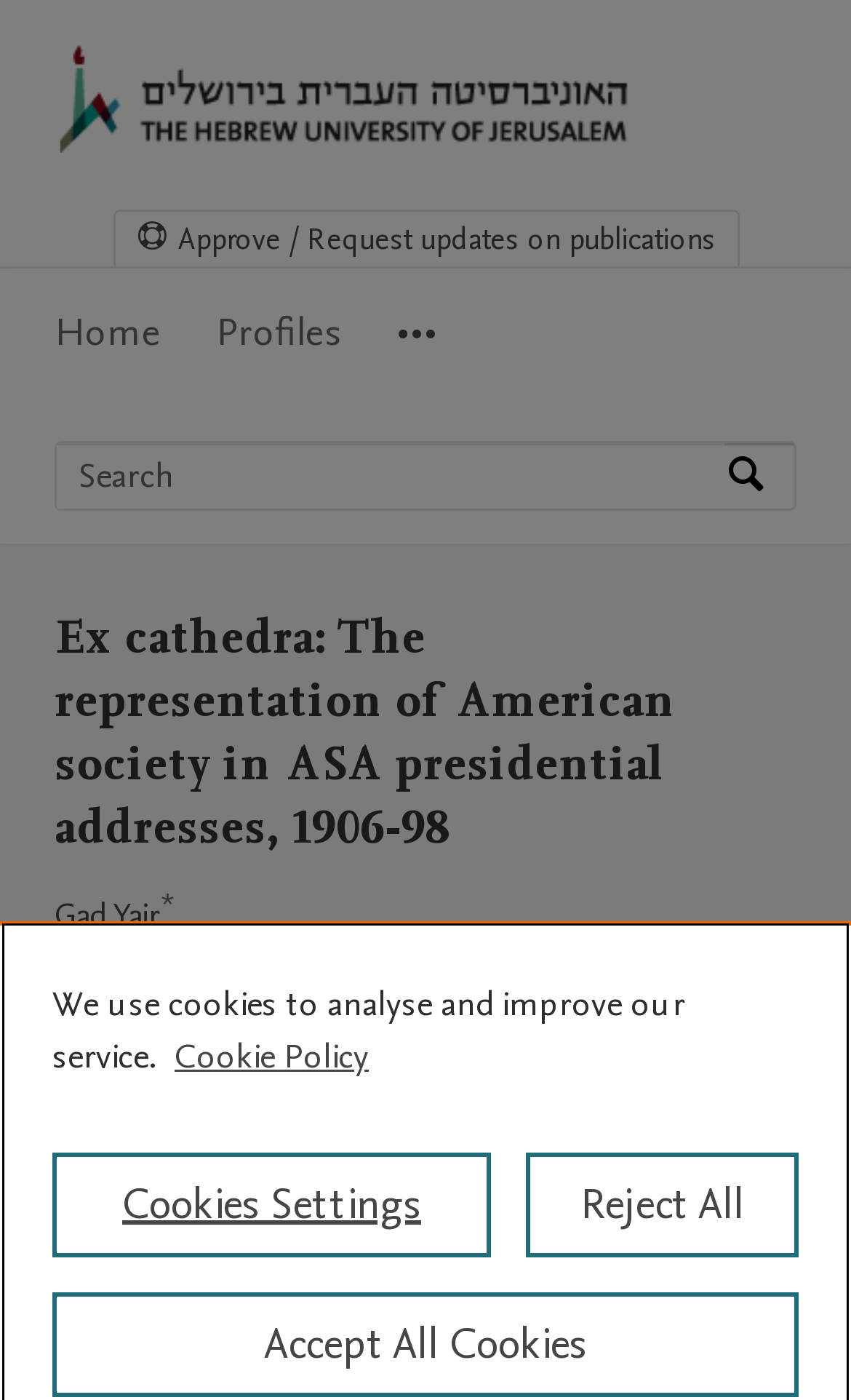Refer to the image and provide a thorough answer to this question:
What is the research output type?

I found the answer by looking at the section that describes the research output, where it says 'Contribution to journal' and then 'Article'.